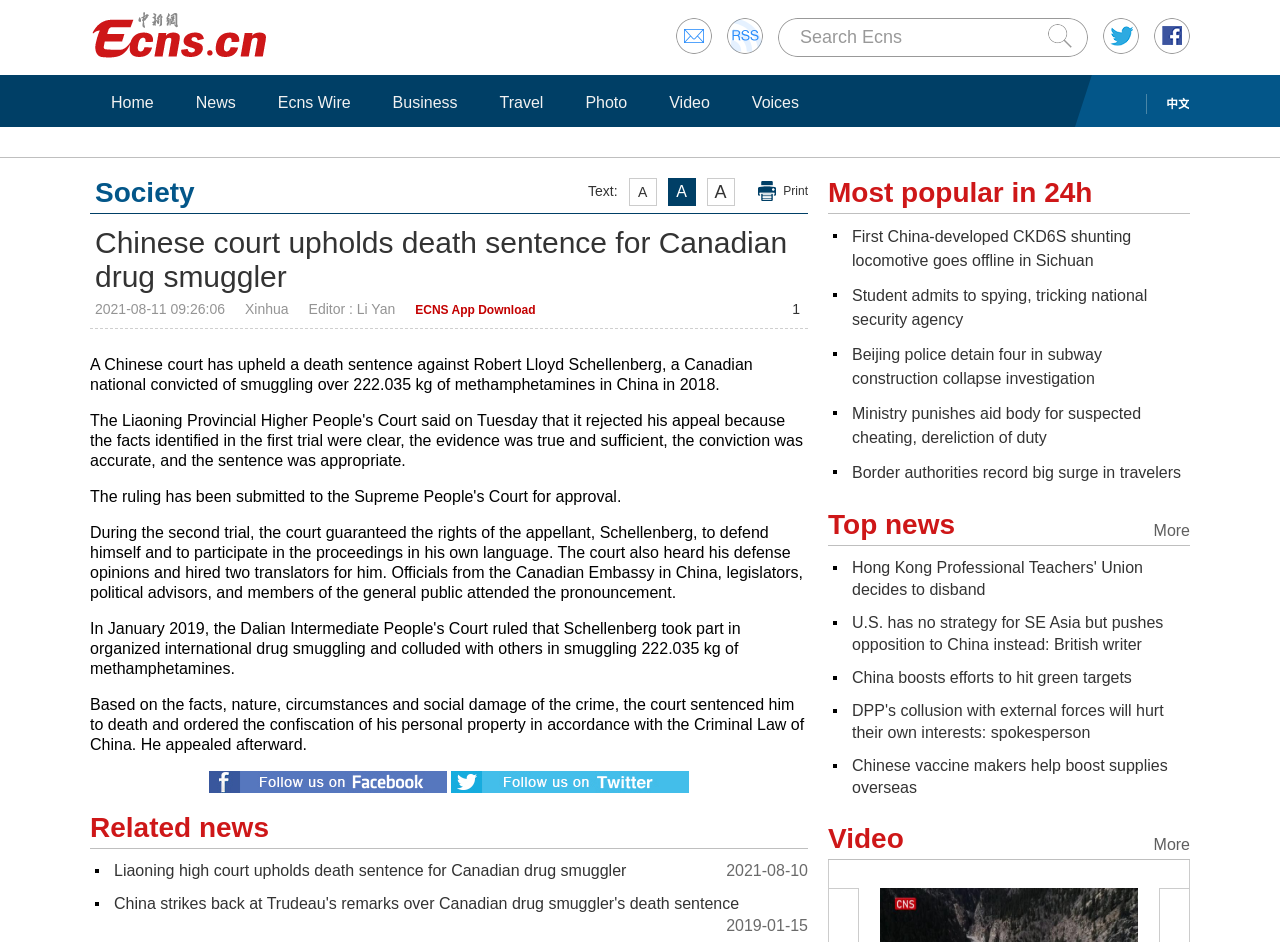Respond to the following question with a brief word or phrase:
How many links are there in the 'Related news' section?

2